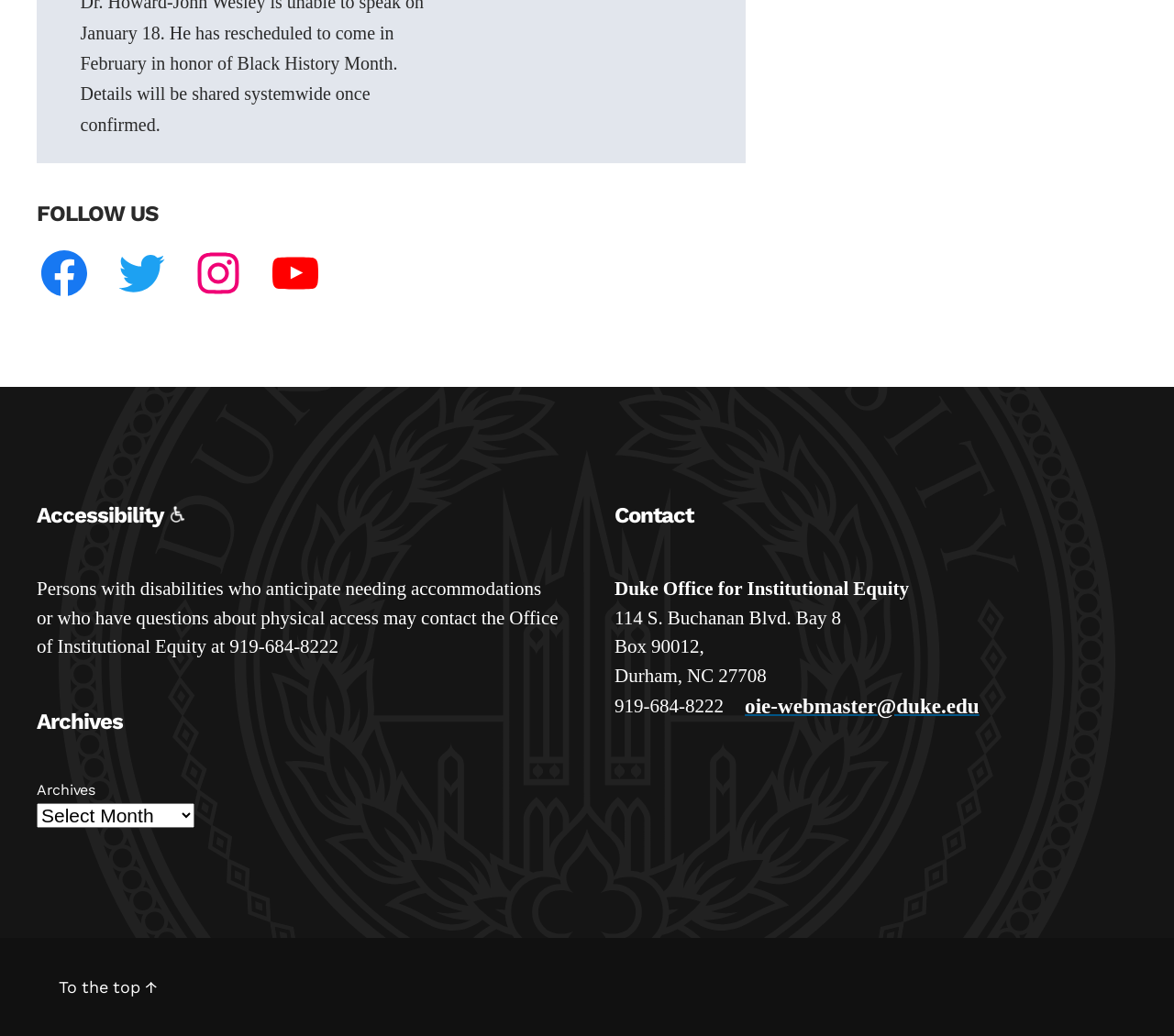What is the purpose of the 'Archives' section?
Please answer the question with as much detail as possible using the screenshot.

I found a heading called 'Archives' with a combobox, but there is no clear indication of its purpose. It might be for searching or browsing archives, but the exact purpose is unclear.